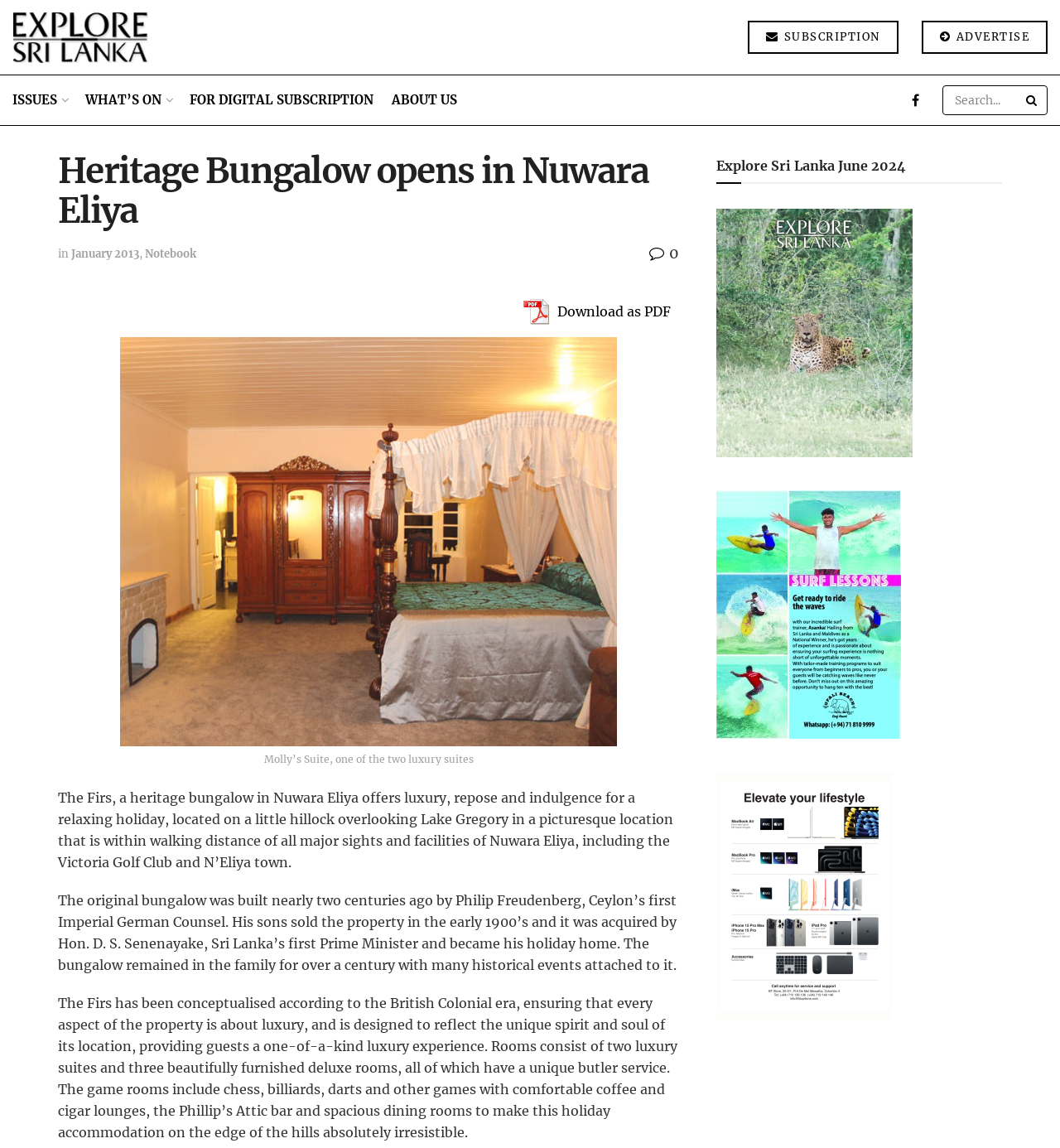How many luxury suites are there in the bungalow?
Respond to the question with a single word or phrase according to the image.

Two